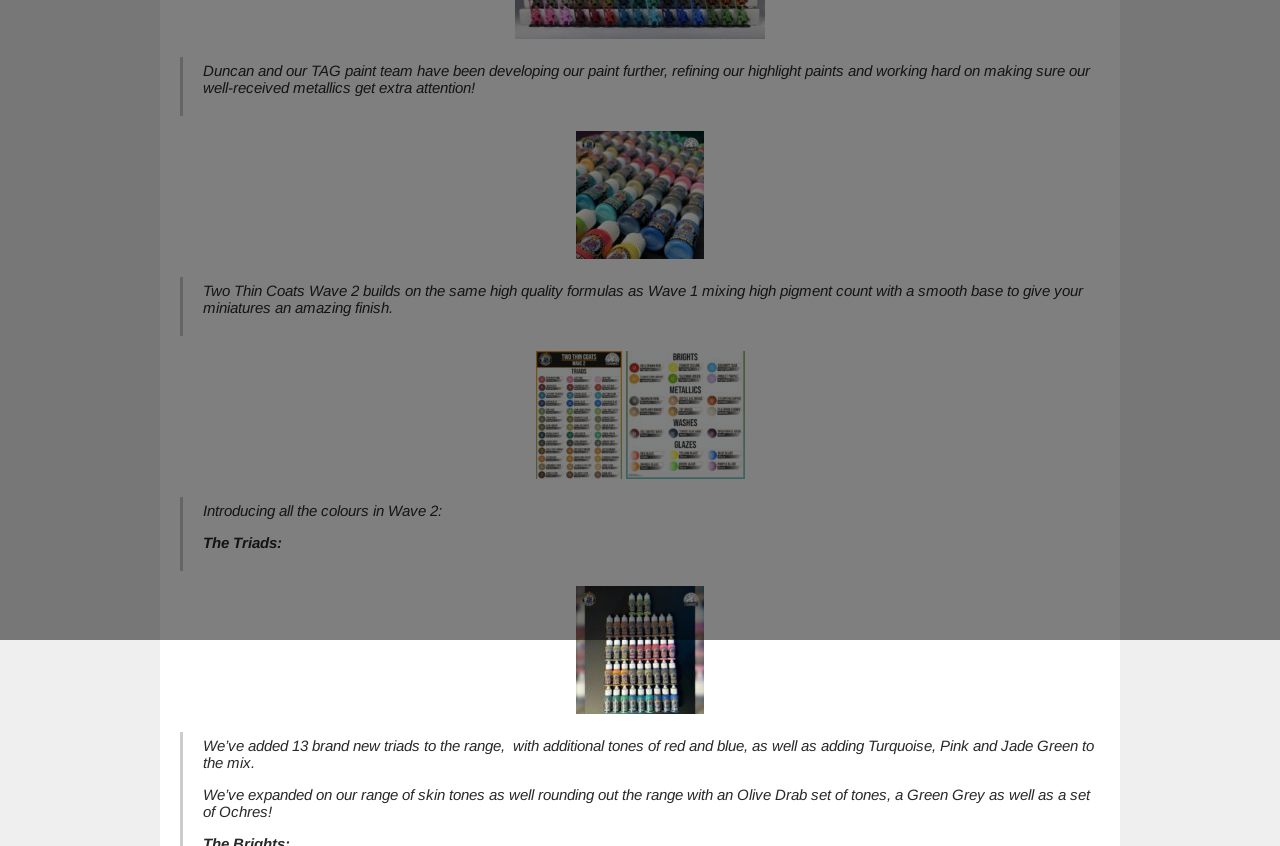Find the coordinates for the bounding box of the element with this description: "Summoners".

[0.0, 0.034, 0.023, 0.079]